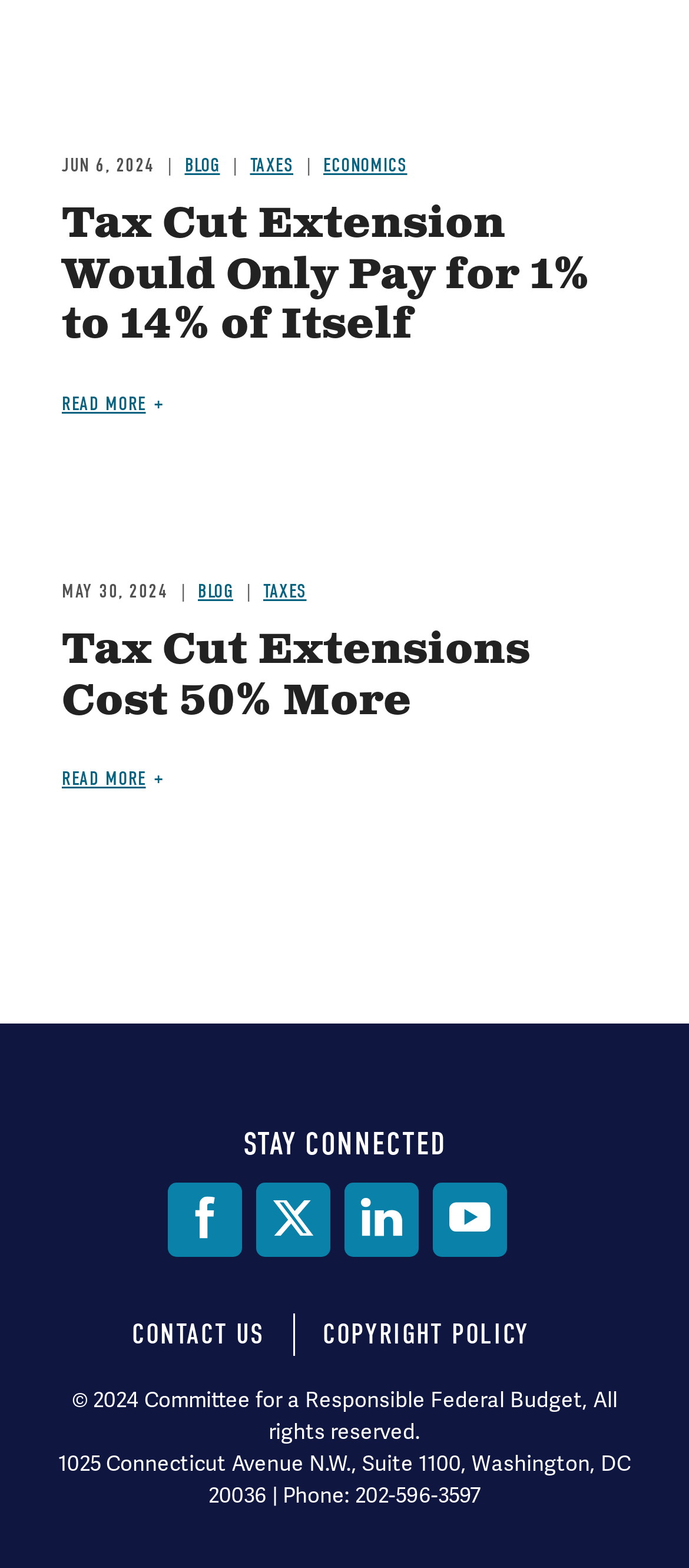What is the topic of the second article?
Respond to the question with a single word or phrase according to the image.

TAXES